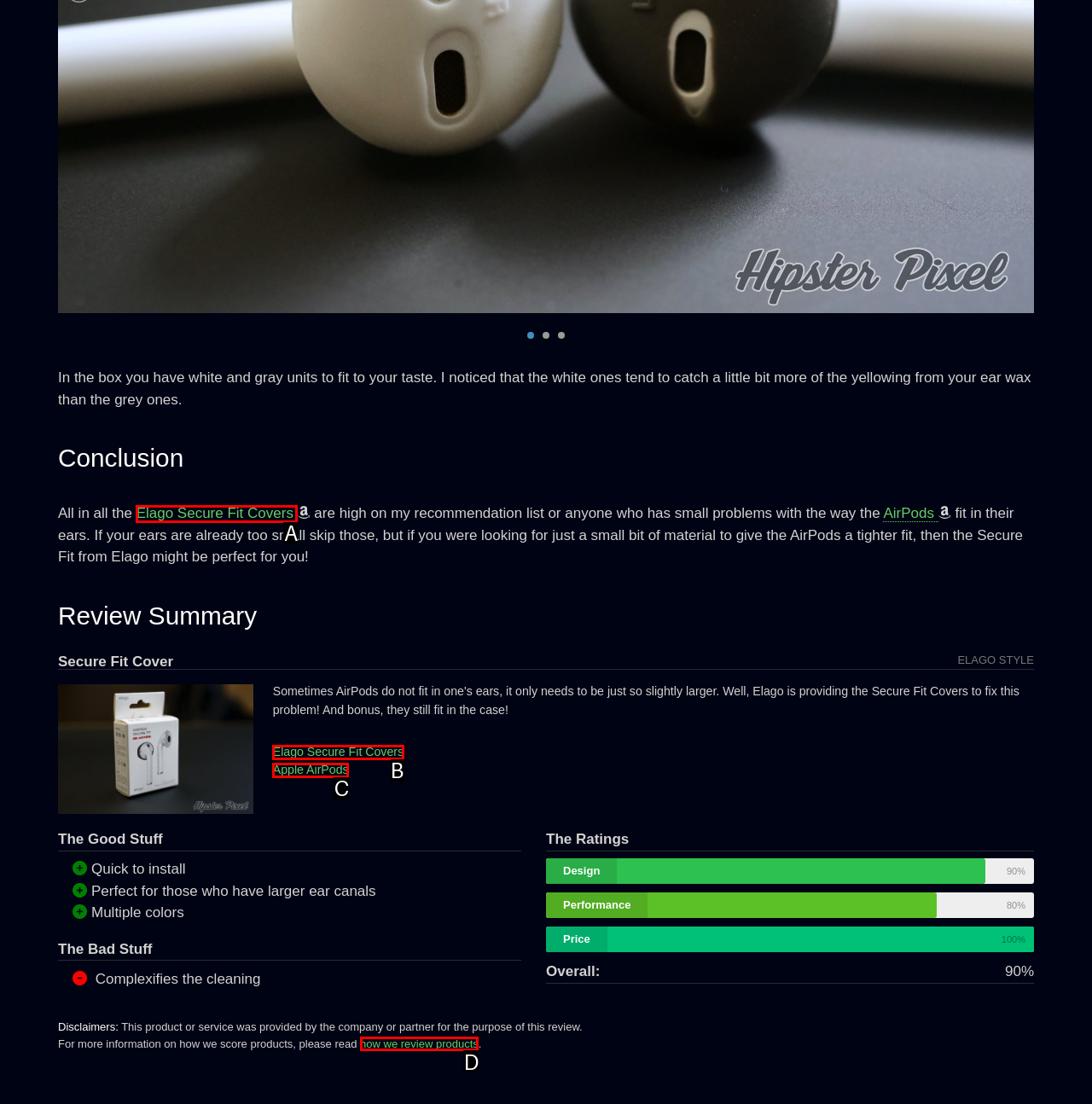Determine which UI element matches this description: how we review products
Reply with the appropriate option's letter.

D